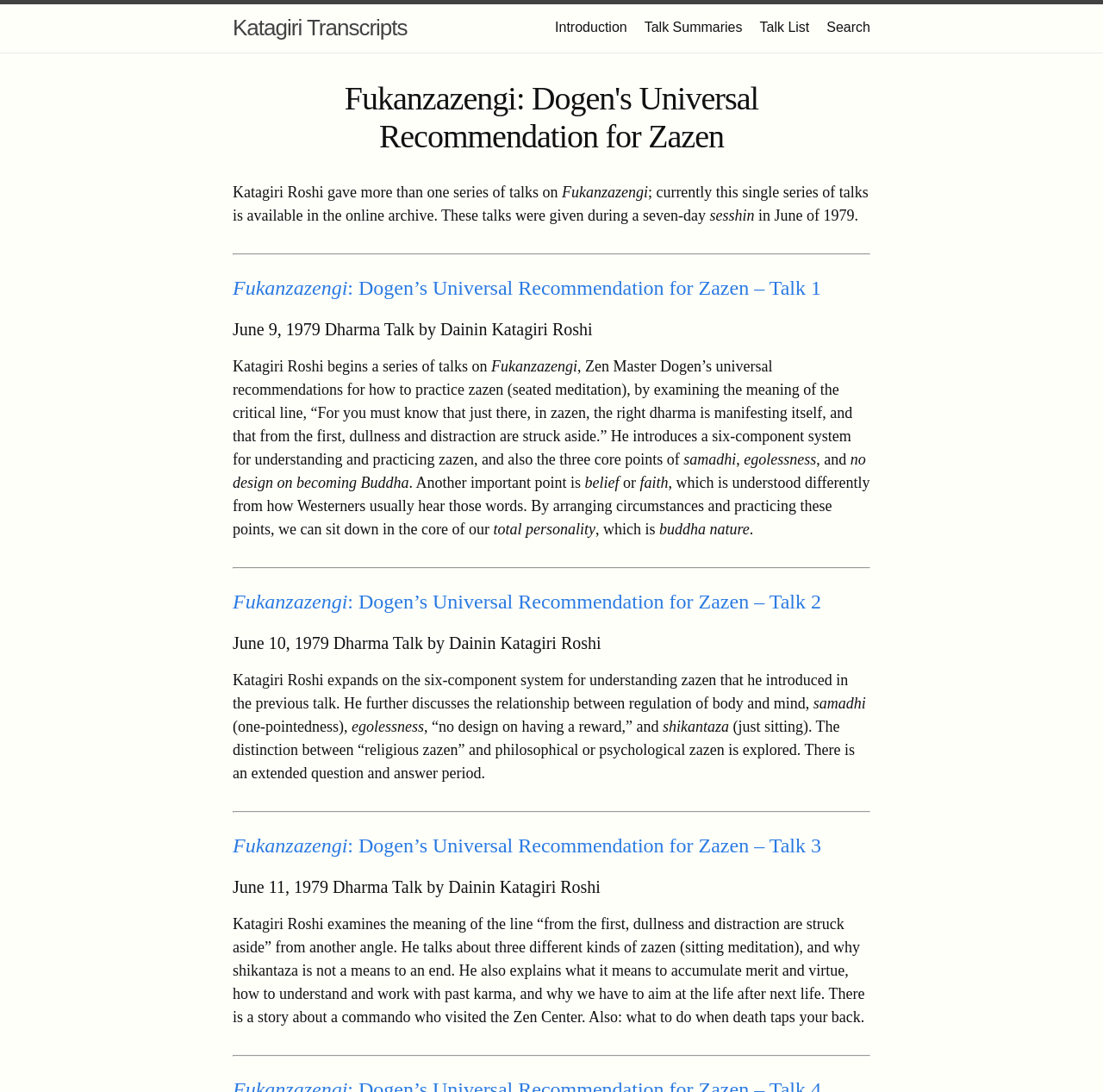What is the term used to describe 'just sitting' in Zen meditation?
Could you please answer the question thoroughly and with as much detail as possible?

I found the term used to describe 'just sitting' in Zen meditation by reading the text 'The distinction between “religious zazen” and philosophical or psychological zazen is explored... “no design on having a reward,” and shikantaza (just sitting).' which is located in the second talk section.